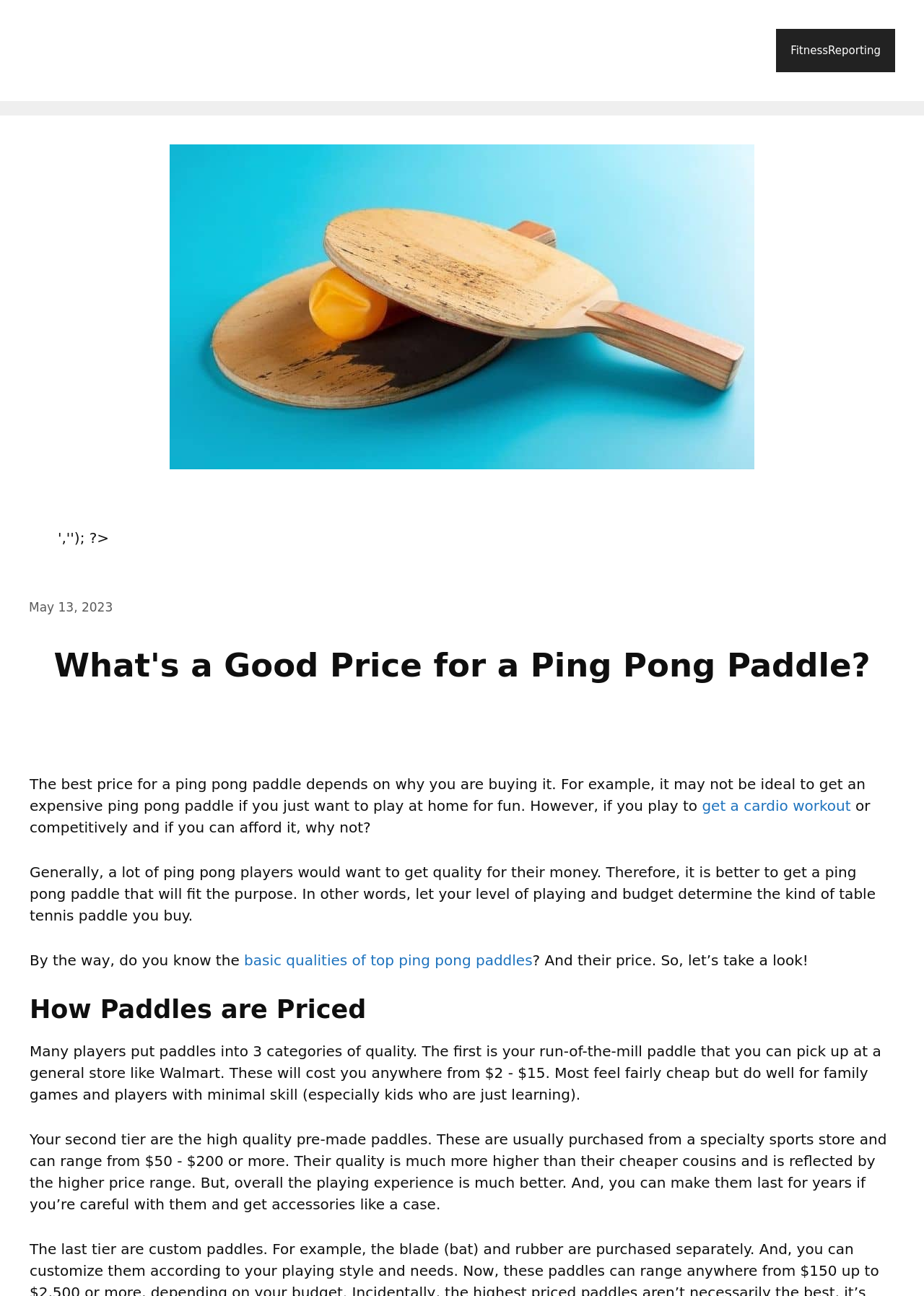What is the quality of paddles that can be picked up at a general store?
Using the image, respond with a single word or phrase.

fairly cheap